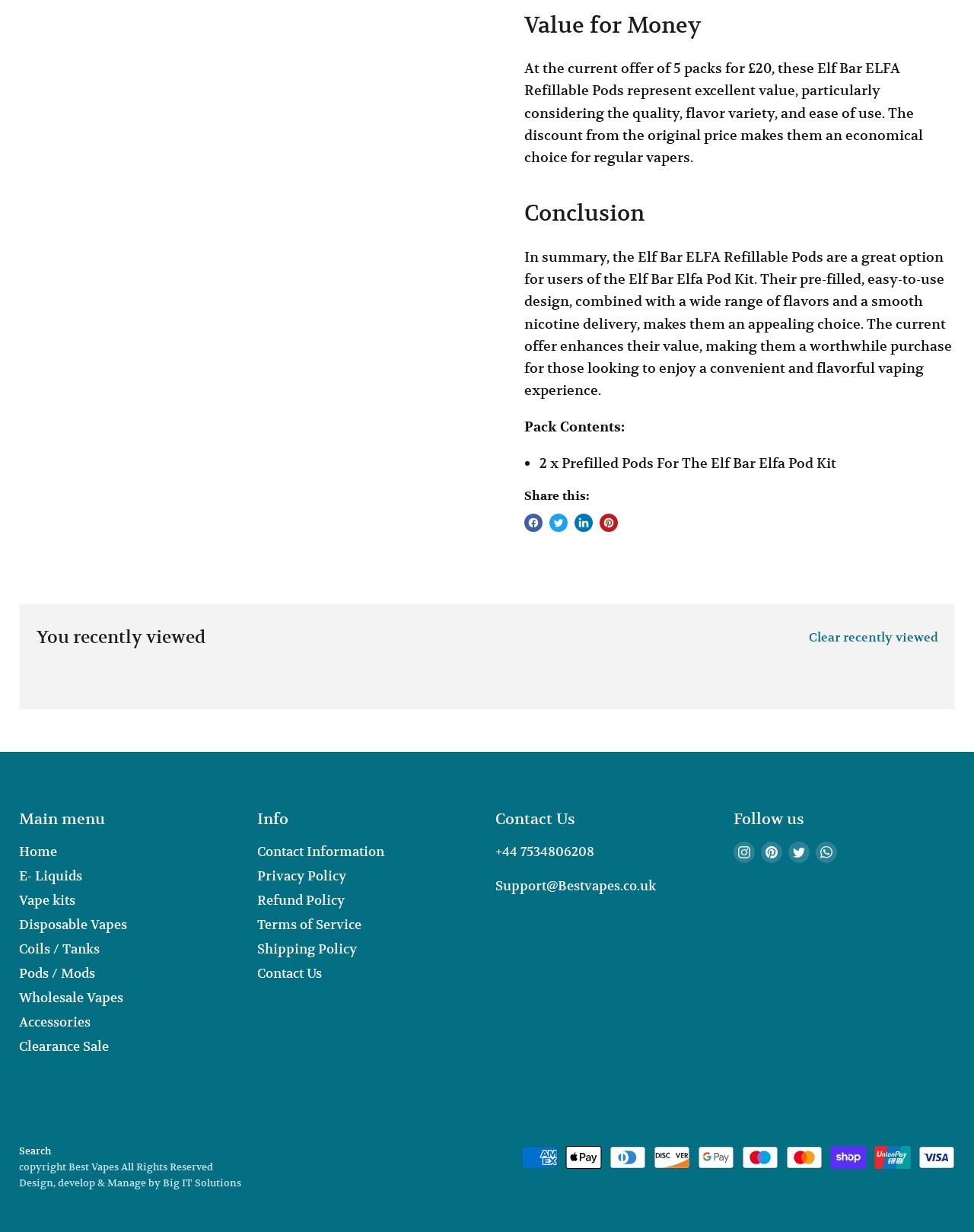Please determine the bounding box coordinates for the UI element described here. Use the format (top-left x, top-left y, bottom-right x, bottom-right y) with values bounded between 0 and 1: Share on Facebook

[0.538, 0.417, 0.557, 0.432]